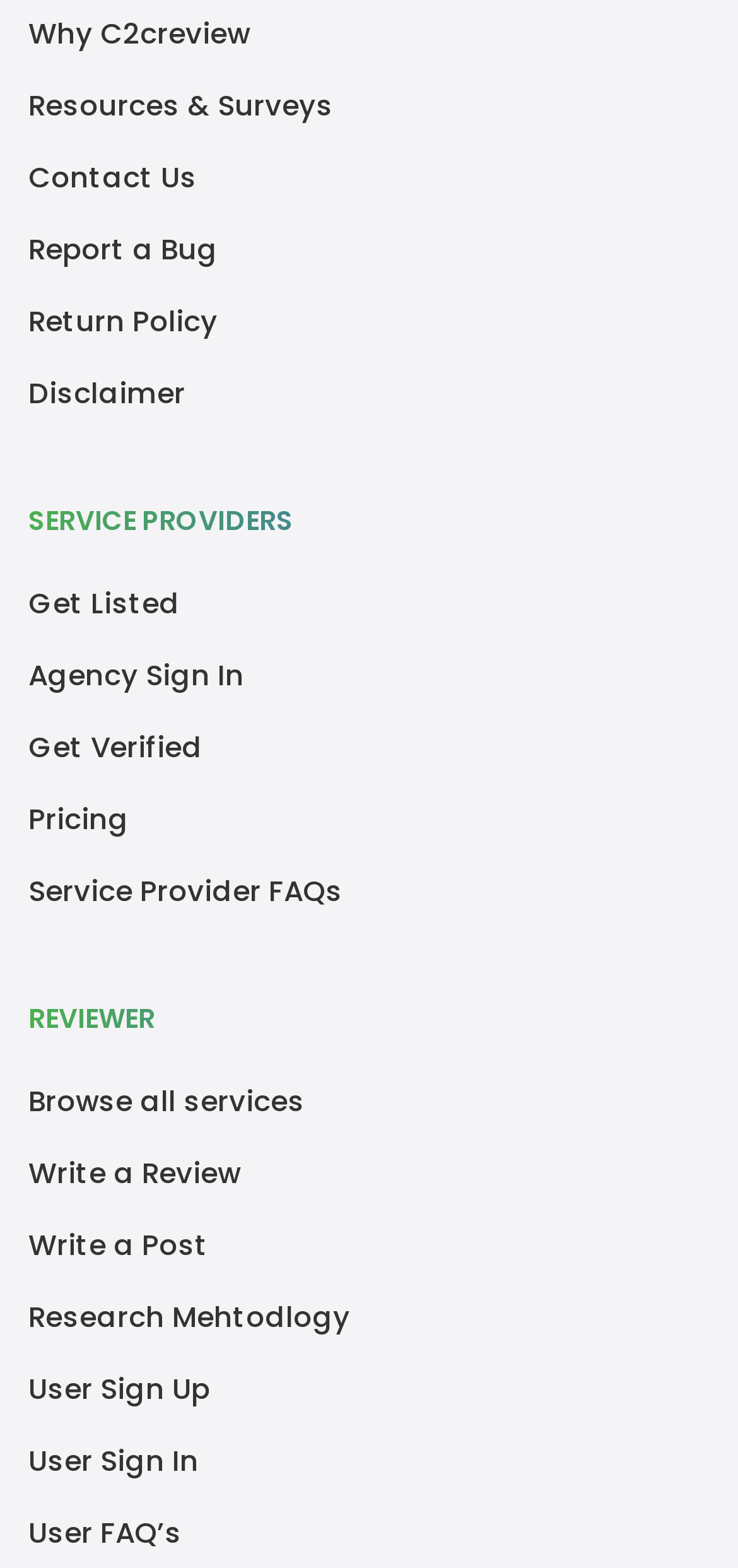Using the element description Contact Us, predict the bounding box coordinates for the UI element. Provide the coordinates in (top-left x, top-left y, bottom-right x, bottom-right y) format with values ranging from 0 to 1.

[0.038, 0.091, 0.267, 0.137]